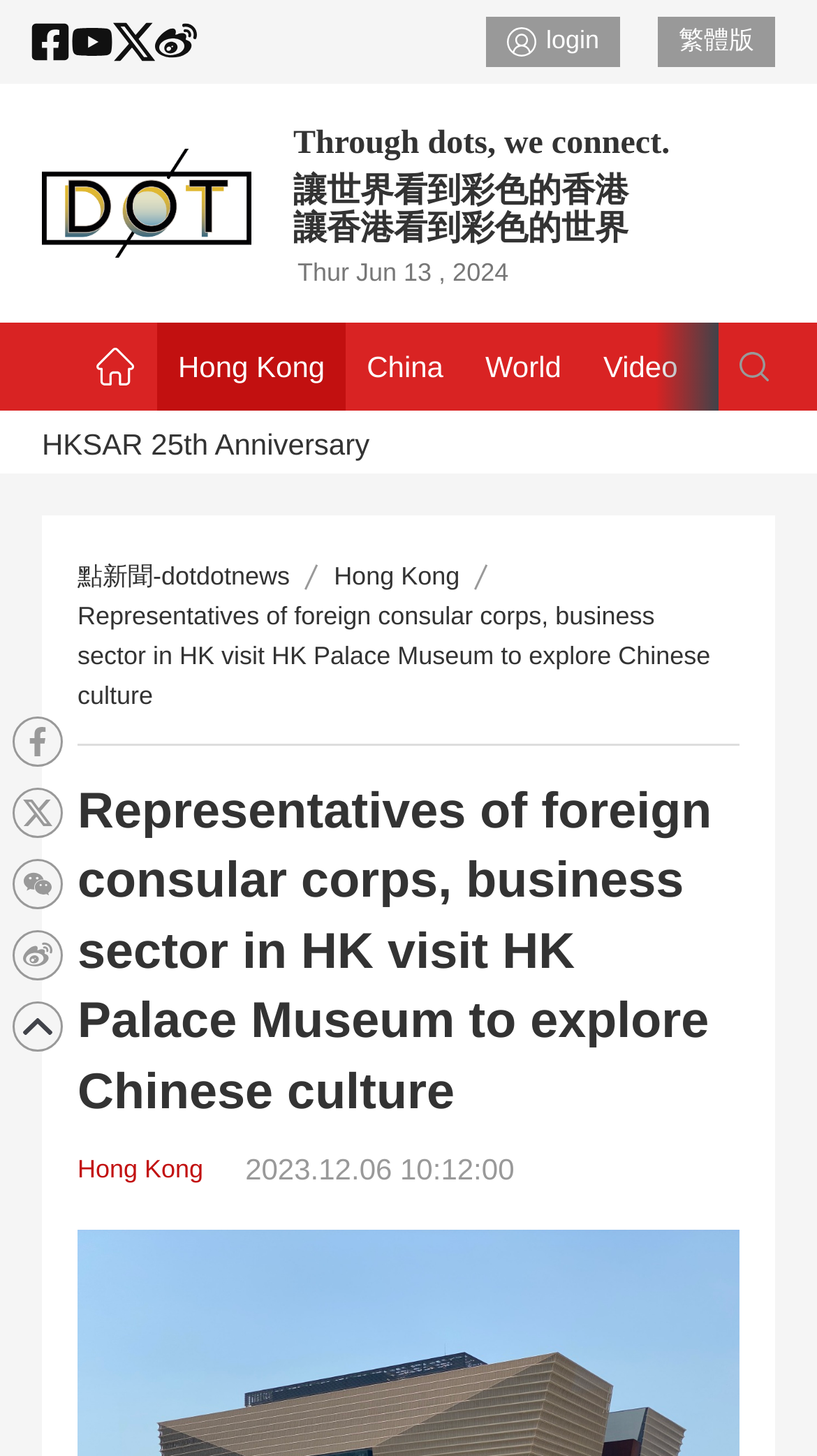What is the language of the news website?
Please provide a comprehensive answer based on the details in the screenshot.

The language of the news website can be found in the top-right corner of the webpage, where it says '繁體版', which means Traditional Chinese.